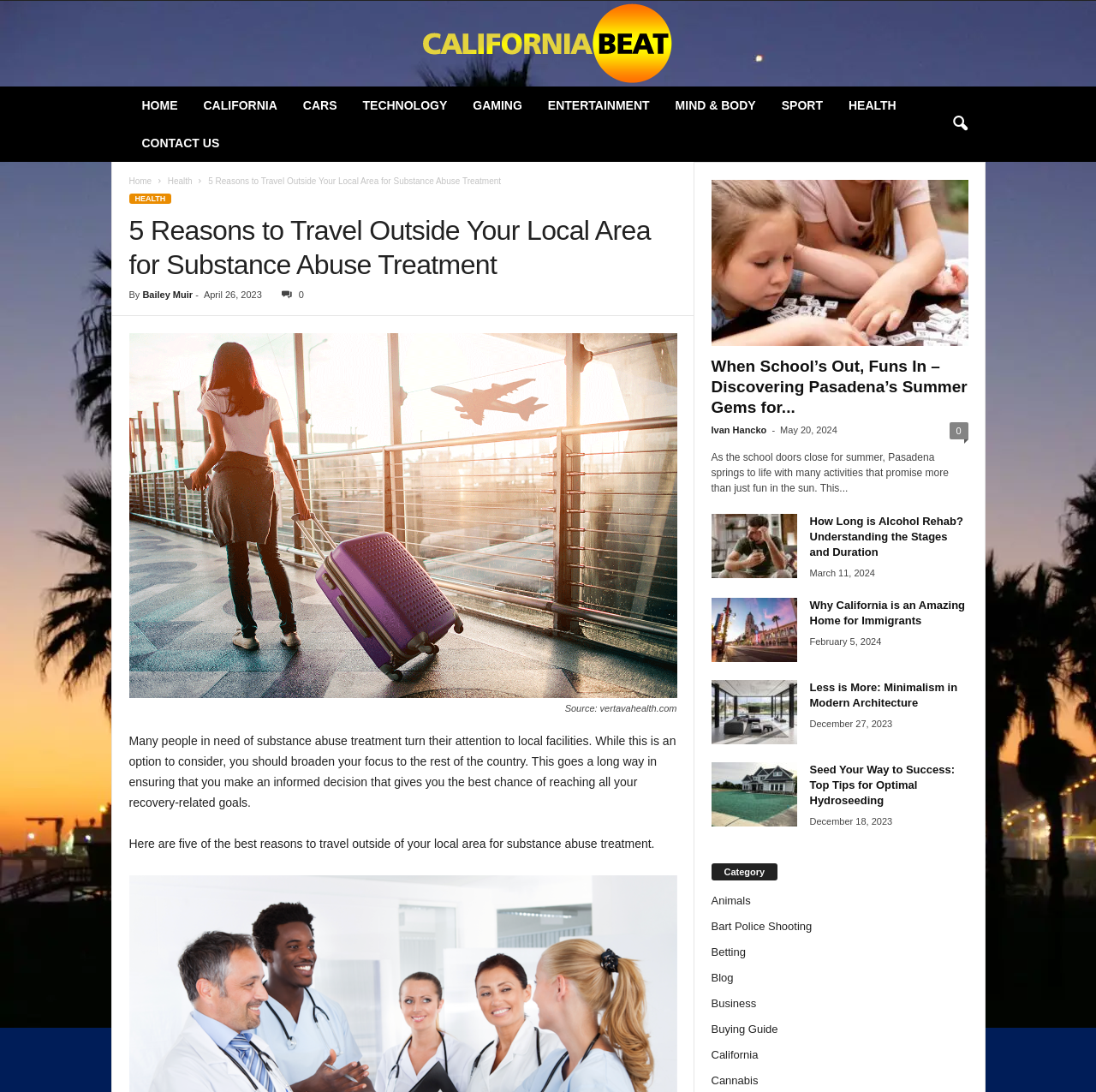Specify the bounding box coordinates of the region I need to click to perform the following instruction: "visit the 'HEALTH' category". The coordinates must be four float numbers in the range of 0 to 1, i.e., [left, top, right, bottom].

[0.762, 0.079, 0.829, 0.114]